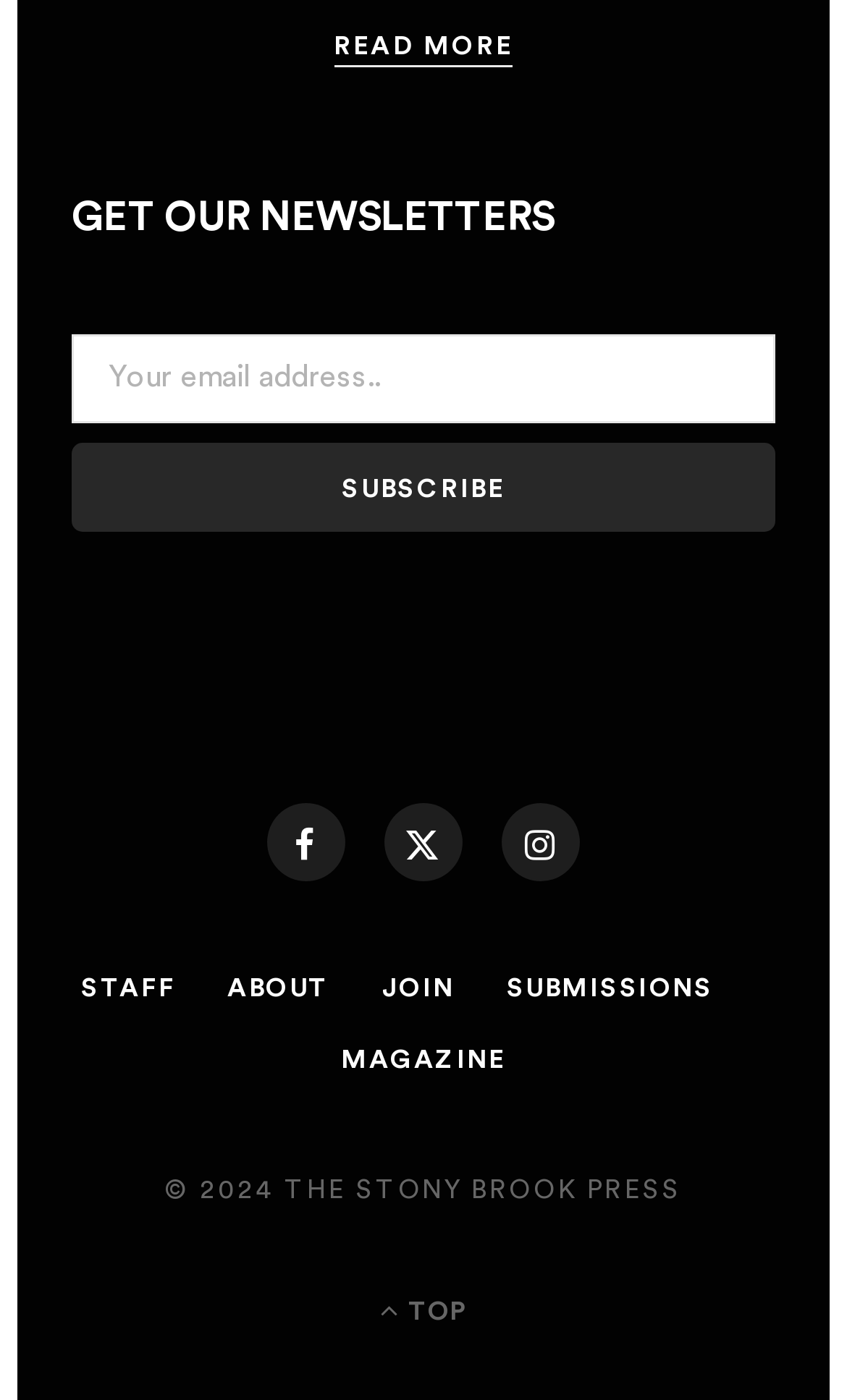What is the purpose of the textbox?
Answer with a single word or short phrase according to what you see in the image.

To enter email address